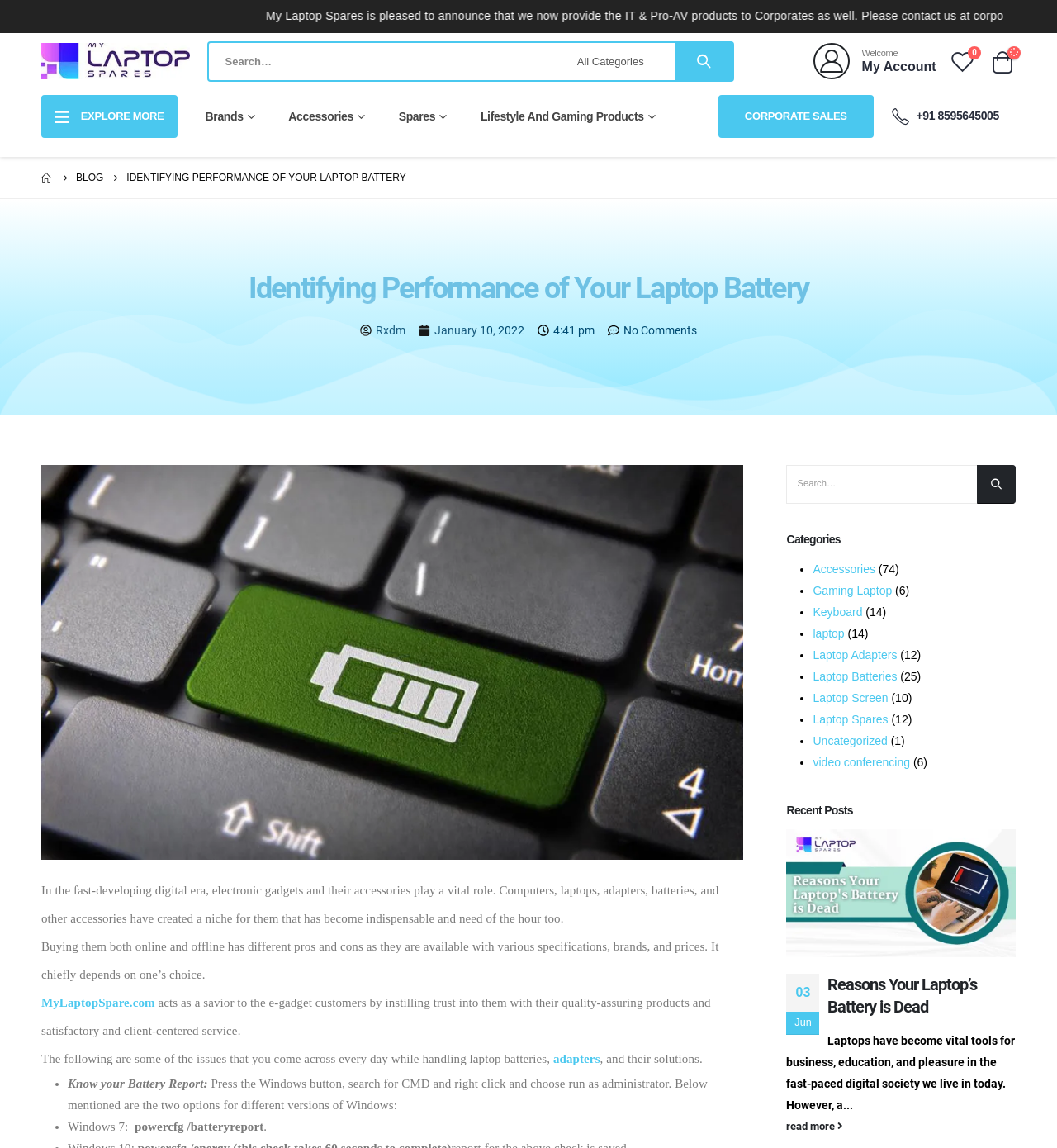Based on the element description, predict the bounding box coordinates (top-left x, top-left y, bottom-right x, bottom-right y) for the UI element in the screenshot: Lifestyle And Gaming Products

[0.439, 0.078, 0.635, 0.124]